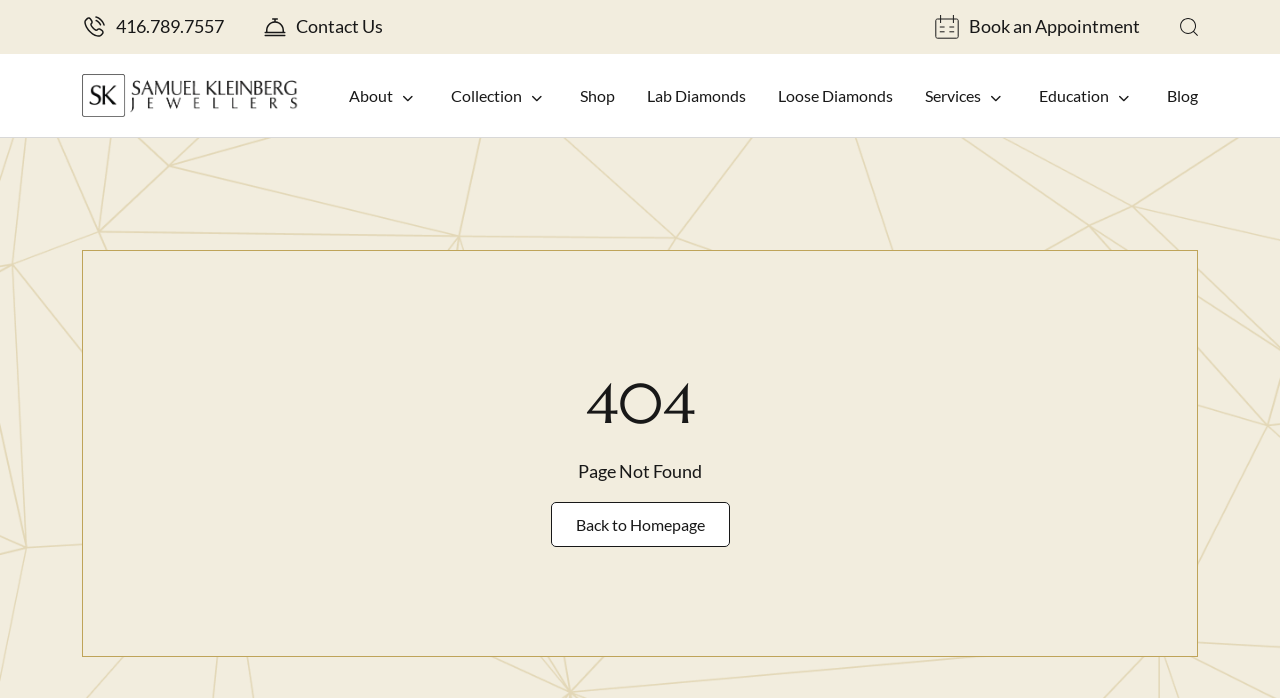What is the purpose of the 'Book an Appointment' link?
Based on the image, provide a one-word or brief-phrase response.

To book an appointment